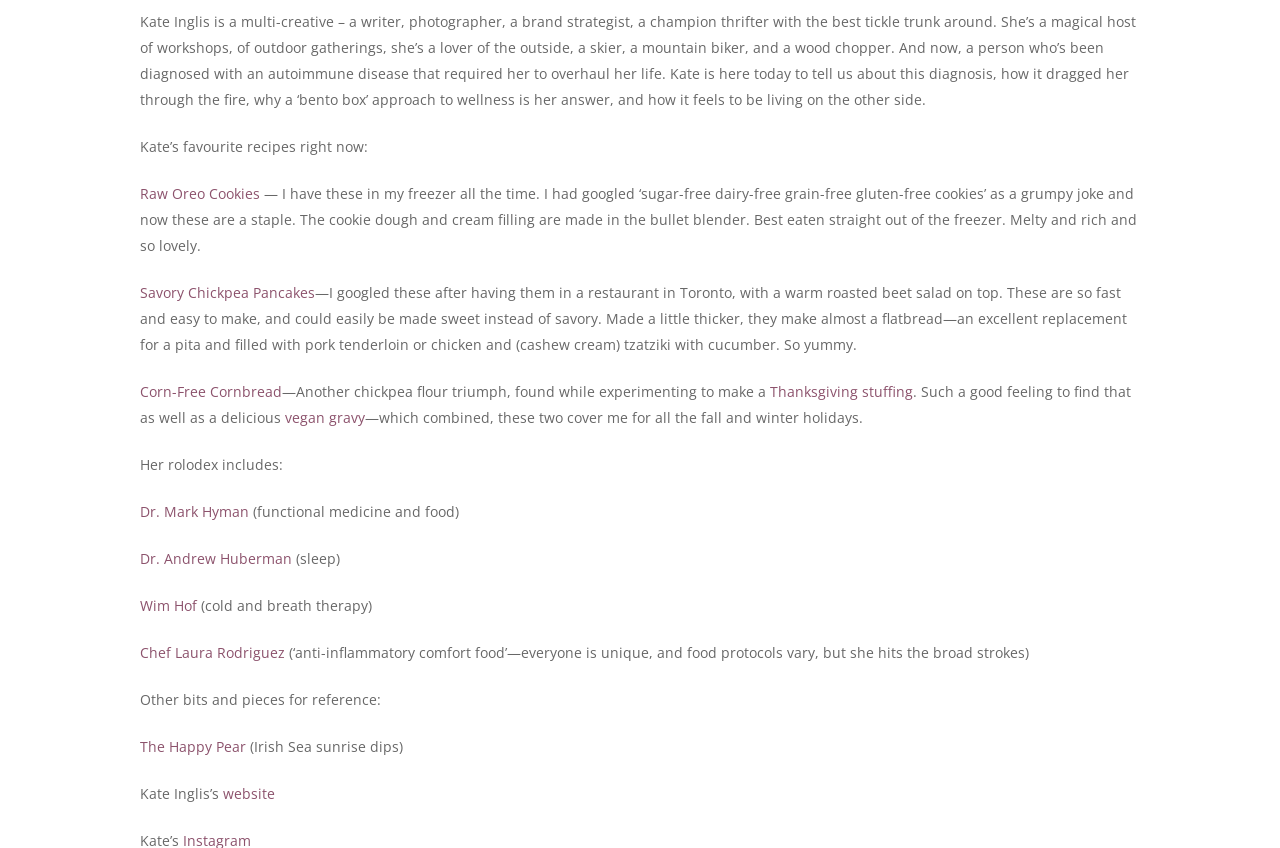Locate the bounding box coordinates of the clickable part needed for the task: "Click on Kate's favourite recipe 'Raw Oreo Cookies'".

[0.109, 0.217, 0.203, 0.24]